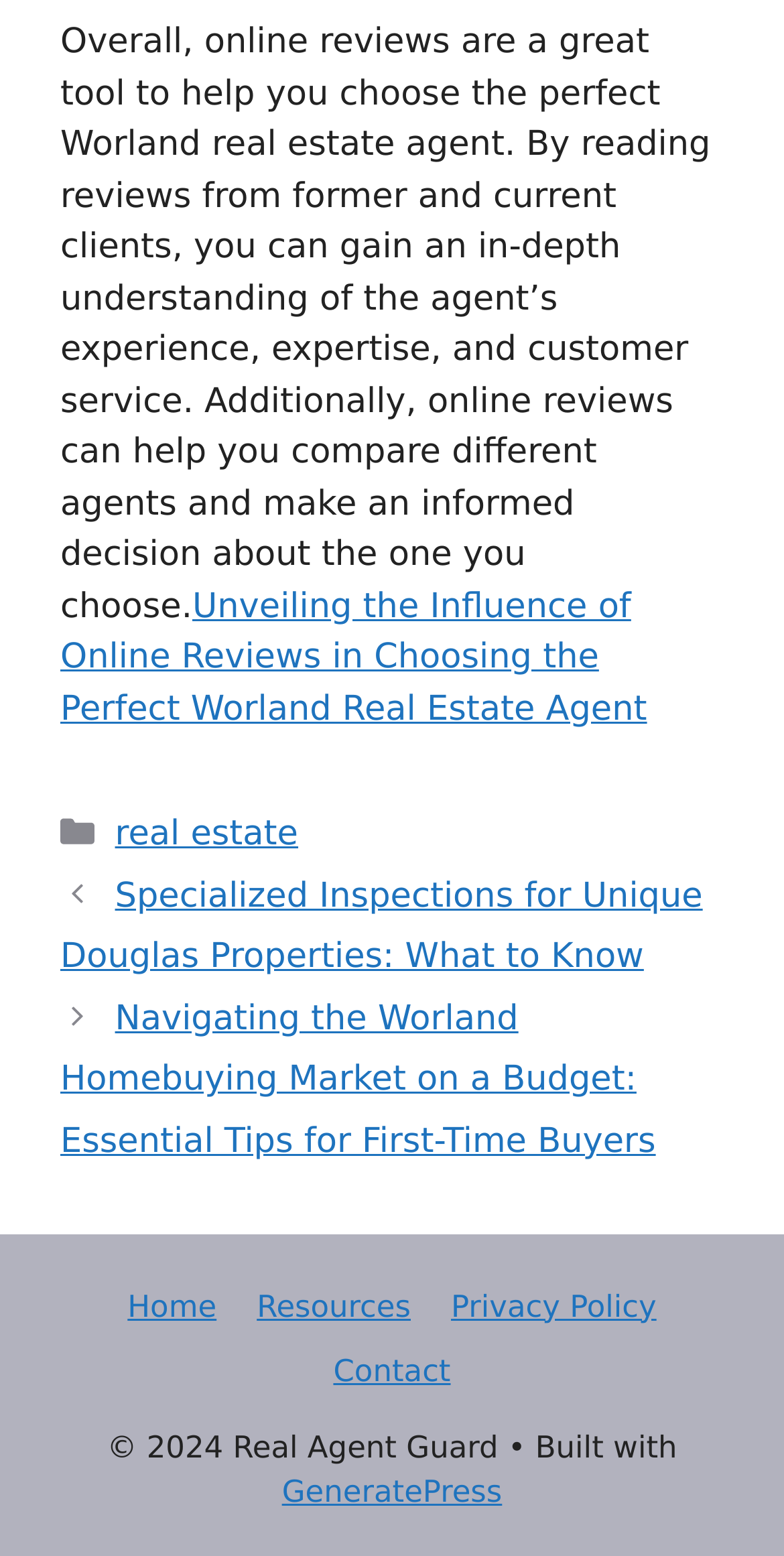How many links are in the footer section?
Answer the question with detailed information derived from the image.

The footer section contains 5 links, including 'Categories', 'real estate', 'Posts', 'Home', and 'Resources', as indicated by the link elements within the FooterAsNonLandmark element.